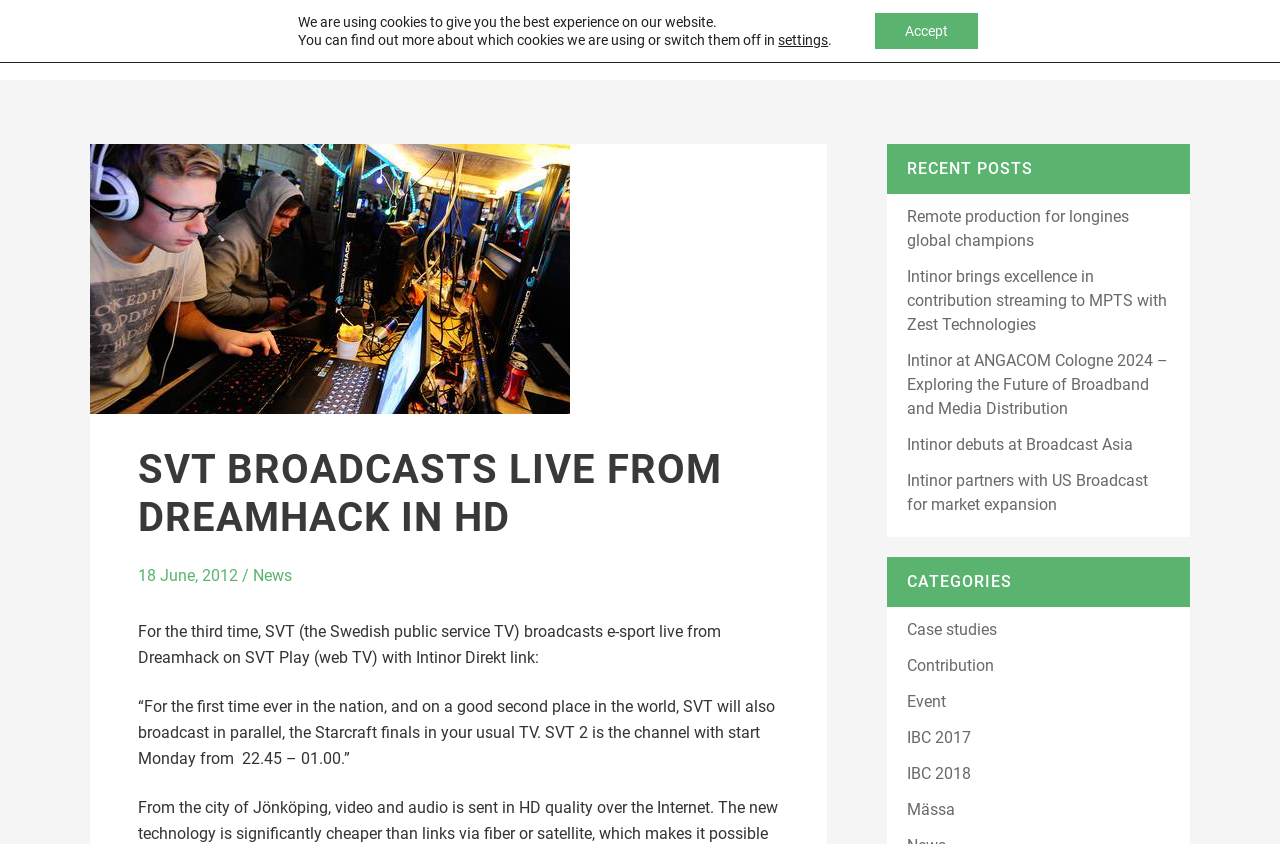Can you specify the bounding box coordinates of the area that needs to be clicked to fulfill the following instruction: "Click on the INTINOR link"?

[0.07, 0.035, 0.18, 0.057]